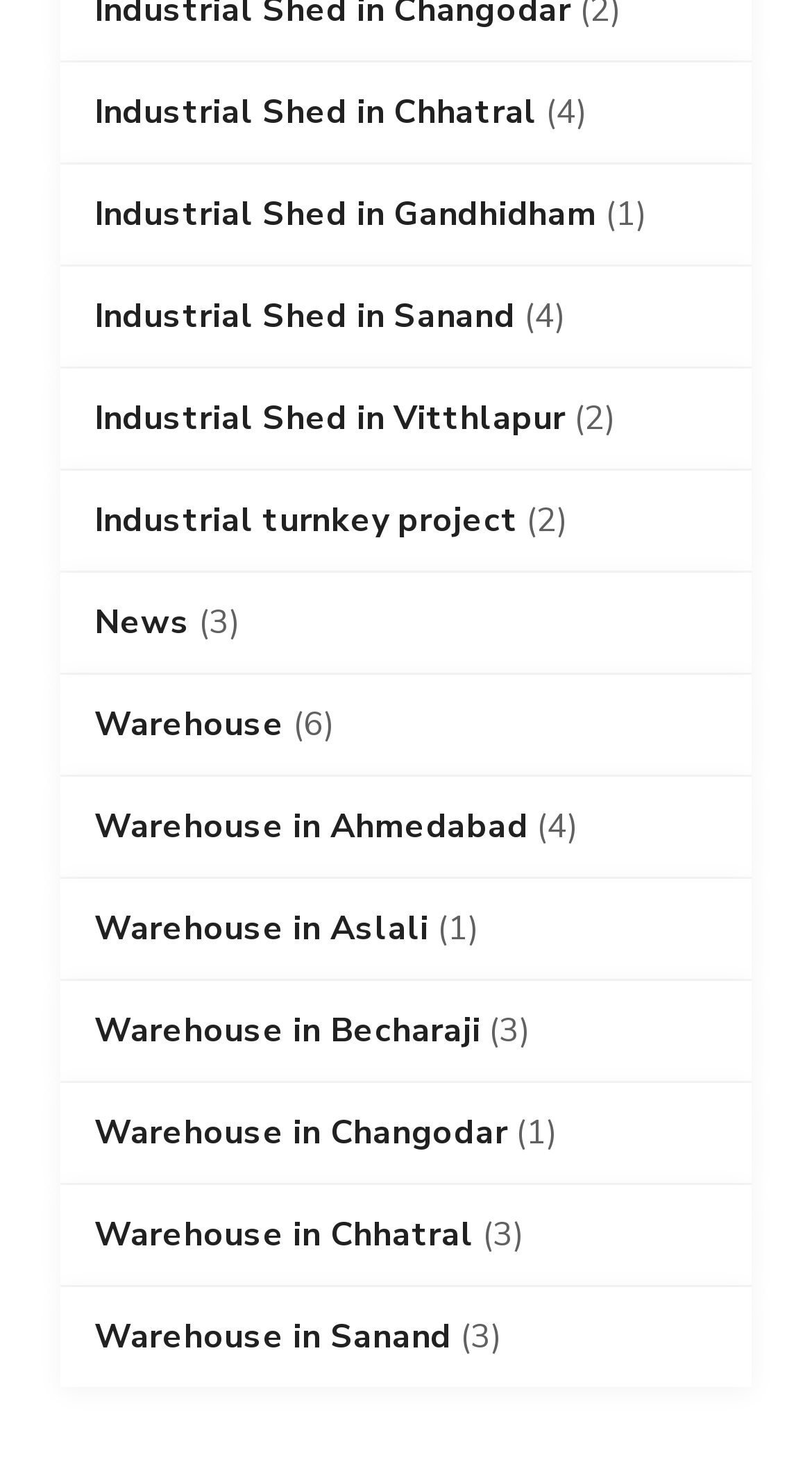Highlight the bounding box coordinates of the region I should click on to meet the following instruction: "Go to News".

[0.116, 0.403, 0.234, 0.448]